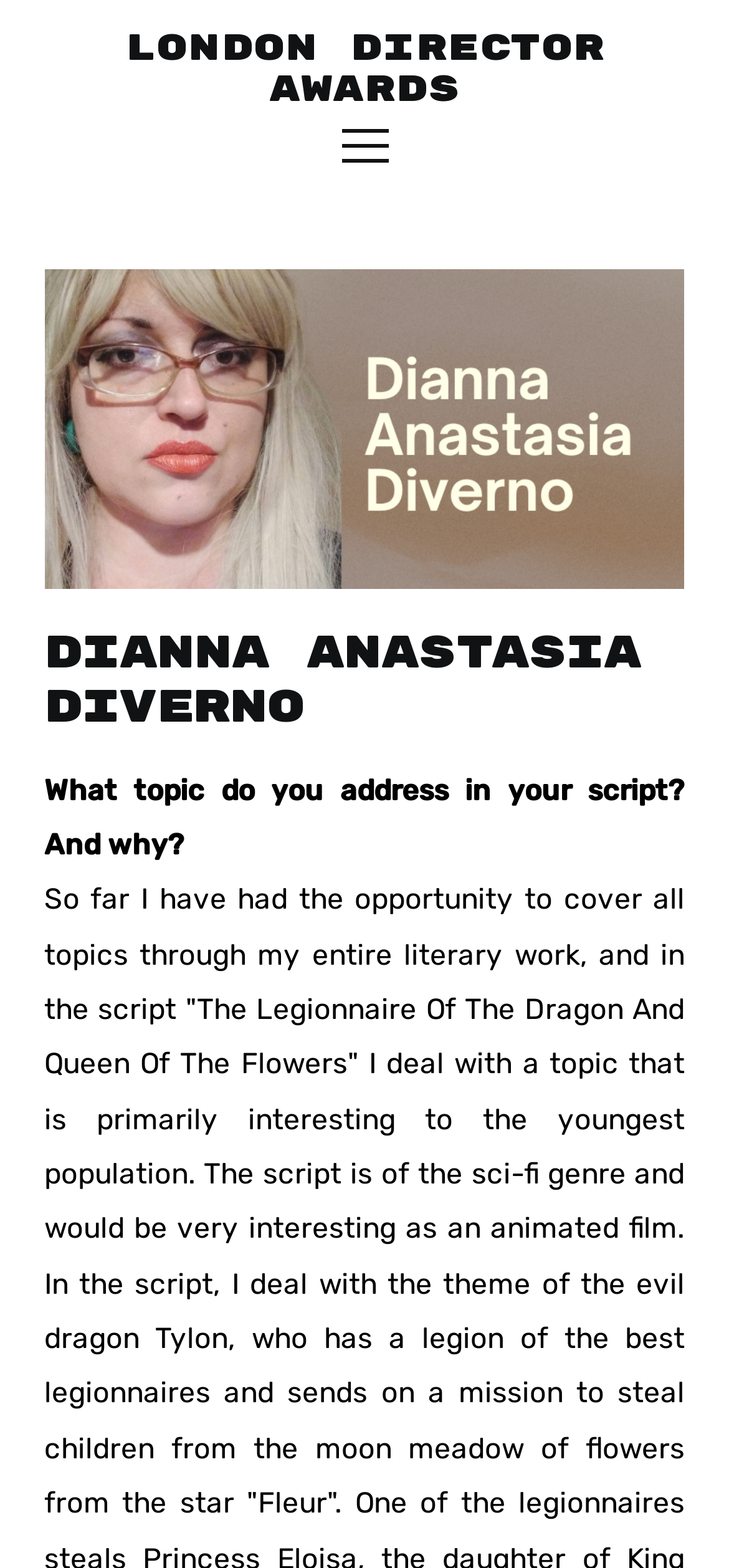Answer the following inquiry with a single word or phrase:
What is the structure of the webpage's content?

Header and text